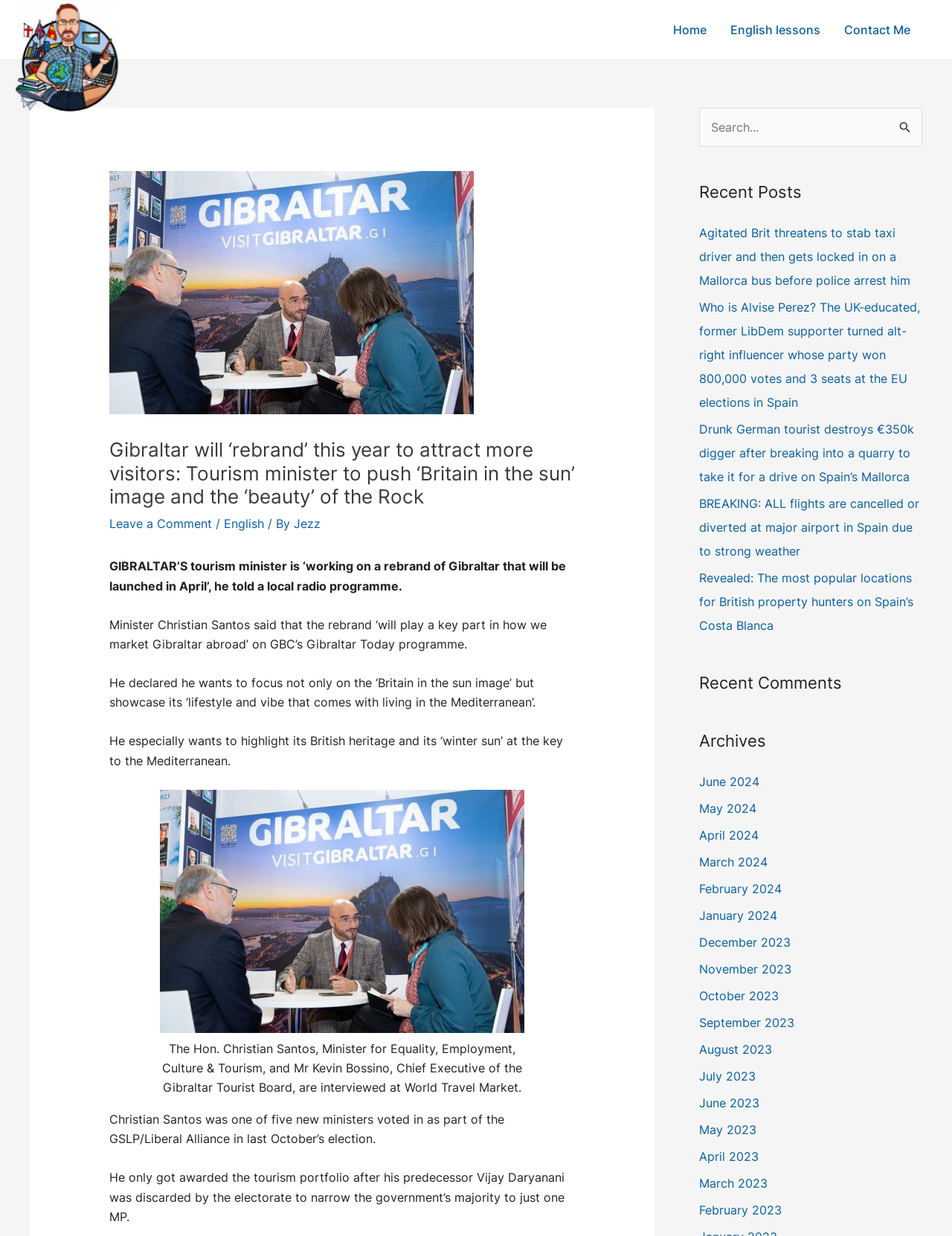Locate the bounding box coordinates of the area that needs to be clicked to fulfill the following instruction: "Search for something". The coordinates should be in the format of four float numbers between 0 and 1, namely [left, top, right, bottom].

[0.734, 0.087, 0.969, 0.119]